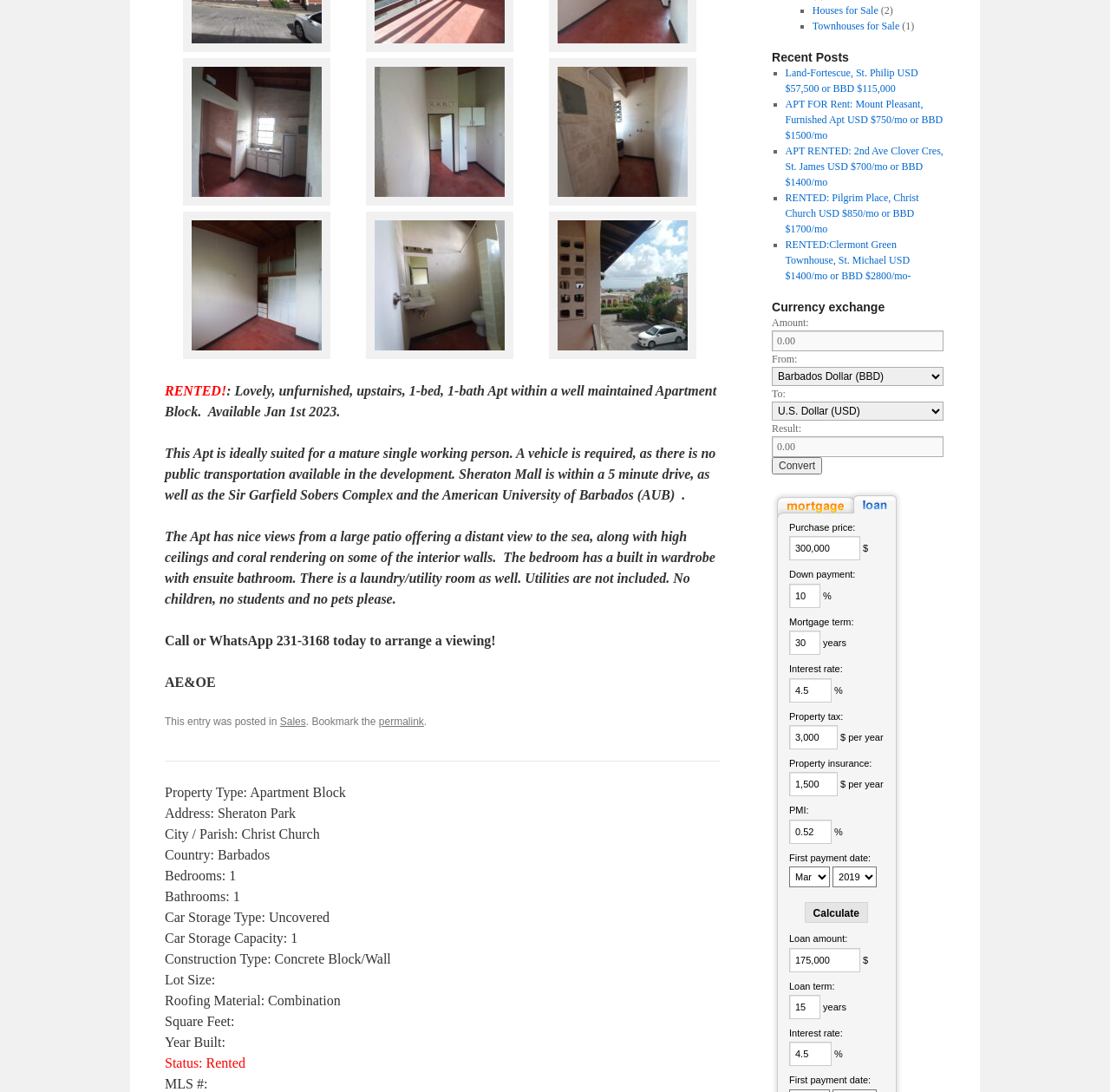Based on the element description "Townhouses for Sale", predict the bounding box coordinates of the UI element.

[0.732, 0.018, 0.81, 0.029]